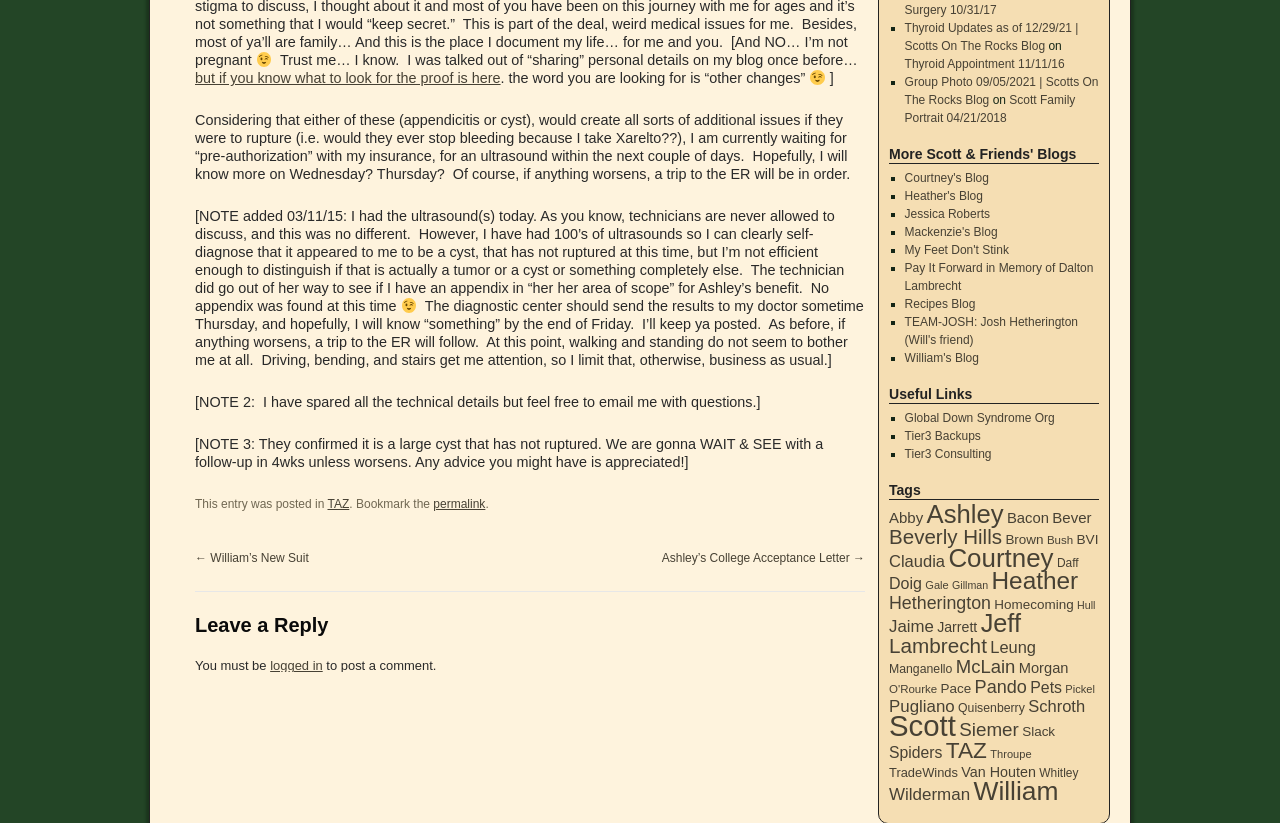Identify the bounding box coordinates for the UI element described as: "Thyroid Appointment 11/11/16". The coordinates should be provided as four floats between 0 and 1: [left, top, right, bottom].

[0.707, 0.069, 0.832, 0.086]